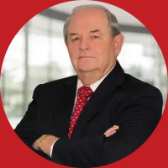Offer an in-depth description of the image.

The image features a confident, middle-aged man dressed in a formal black suit, complemented by a white shirt and a red tie adorned with a subtle pattern. He stands with his arms crossed, exuding an air of professionalism and authority. The background is softly blurred, highlighting the subject against a geometric backdrop that suggests a modern office environment. This image is likely associated with a legal context, emphasizing expertise and readiness to assist clients in personal injury or accident cases, particularly as part of a law firm in Riverdale, GA.